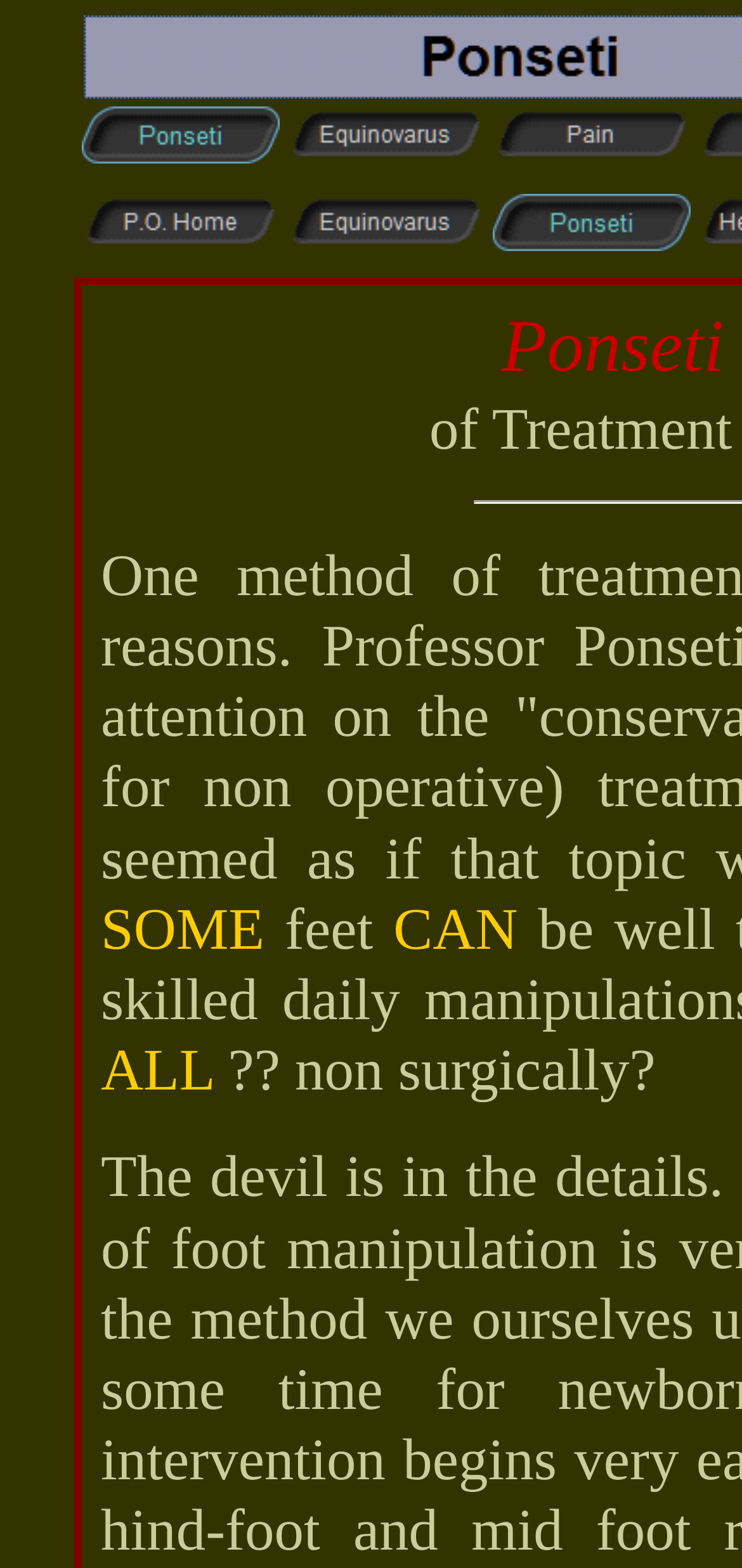Answer the following query with a single word or phrase:
How many rows are there in the bottom table?

1